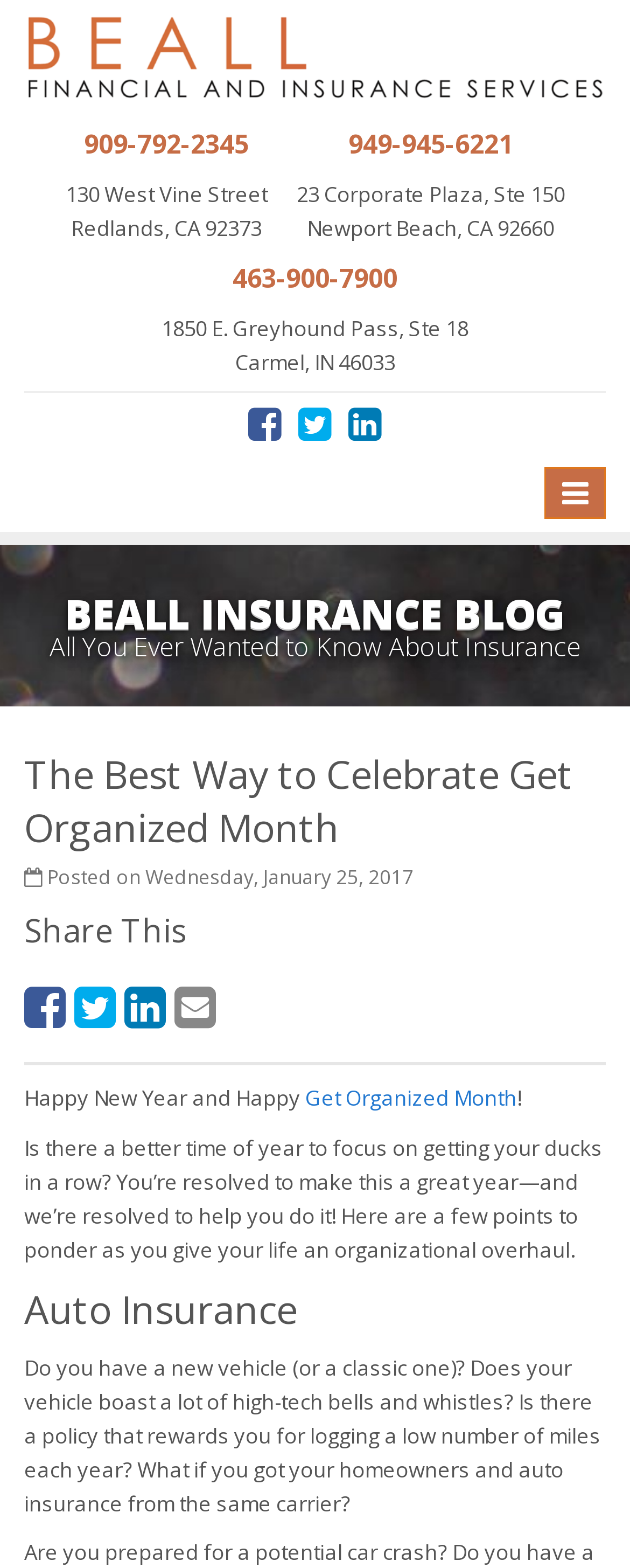Please mark the bounding box coordinates of the area that should be clicked to carry out the instruction: "Share on Twitter".

[0.118, 0.621, 0.185, 0.663]